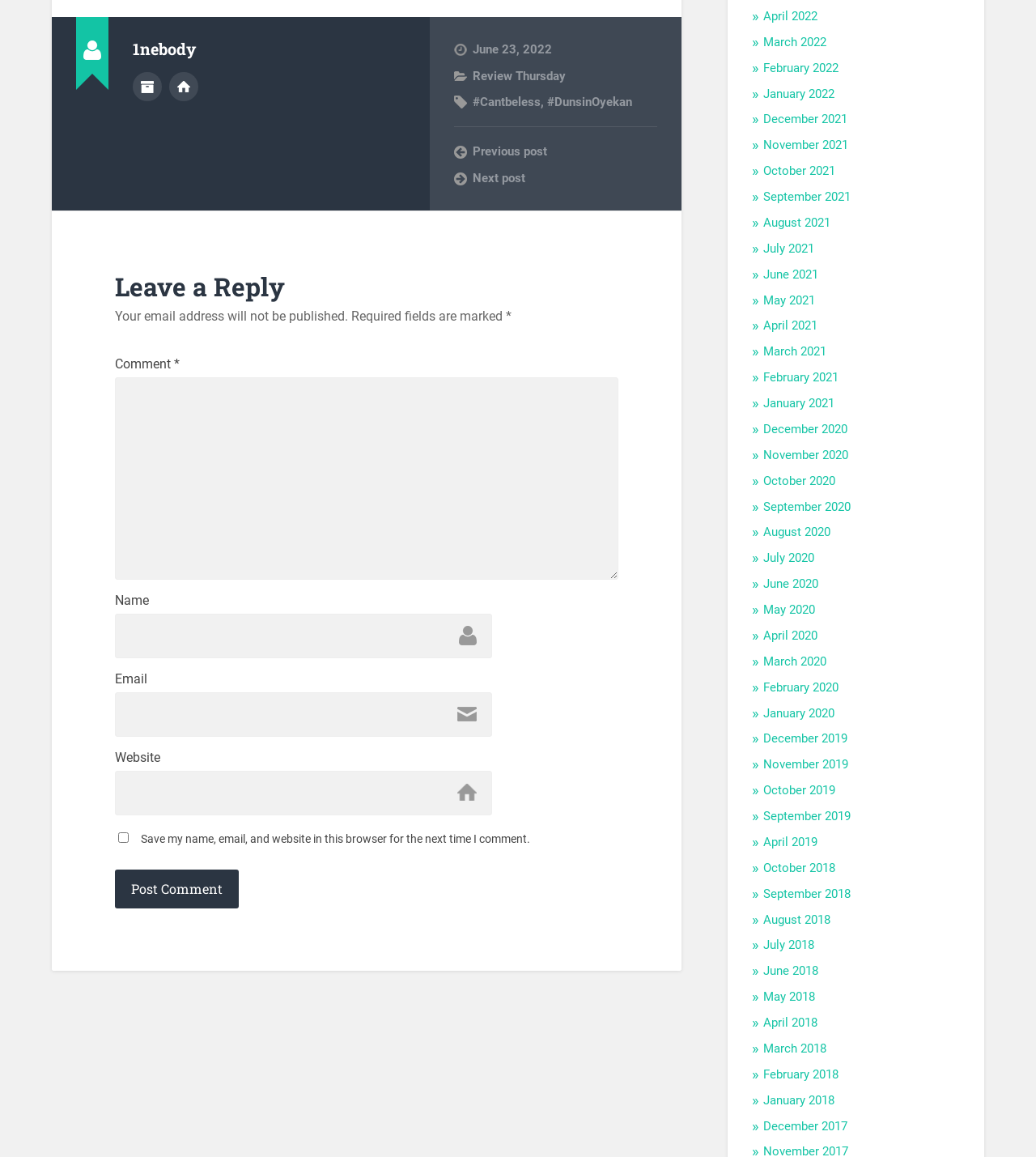Please identify the bounding box coordinates of the clickable area that will fulfill the following instruction: "View posts from June 2022". The coordinates should be in the format of four float numbers between 0 and 1, i.e., [left, top, right, bottom].

[0.456, 0.059, 0.546, 0.072]